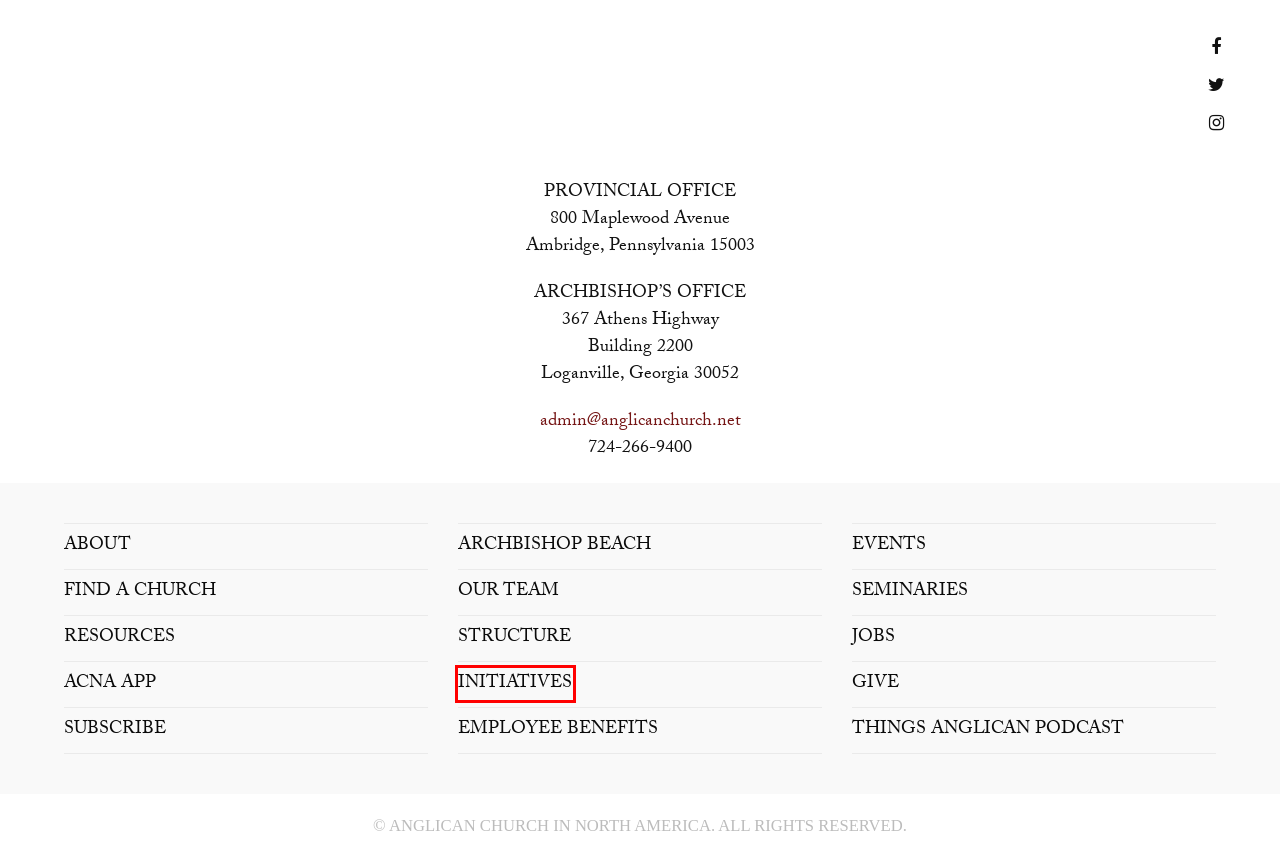You have a screenshot of a webpage with a red bounding box around an element. Select the webpage description that best matches the new webpage after clicking the element within the red bounding box. Here are the descriptions:
A. INITIATIVES - The Anglican Church in North America
B. JOBS - The Anglican Church in North America
C. OUR TEAM - The Anglican Church in North America
D. ARCHBISHOP BEACH - The Anglican Church in North America
E. SUBSCRIBE - The Anglican Church in North America
F. ACNA APP - The Anglican Church in North America
G. STRUCTURE - The Anglican Church in North America
H. SEMINARIES - The Anglican Church in North America

A